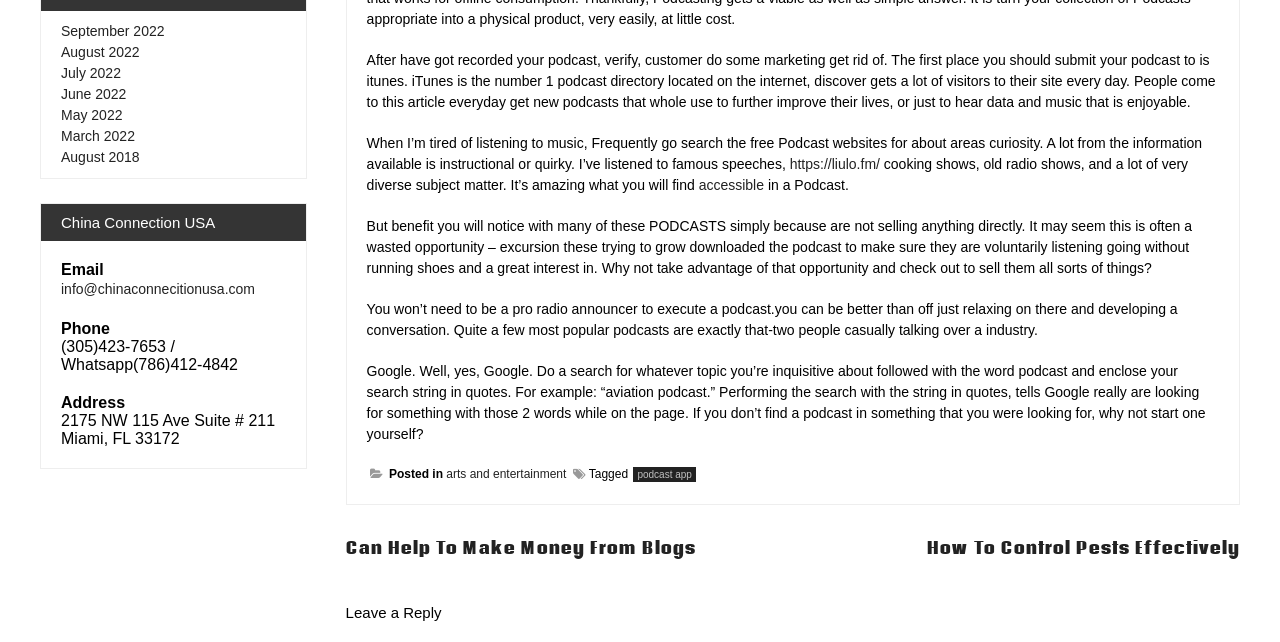Refer to the image and provide an in-depth answer to the question:
What is the category of the blog post?

The blog post is categorized under 'arts and entertainment' as indicated by the link in the footer section.